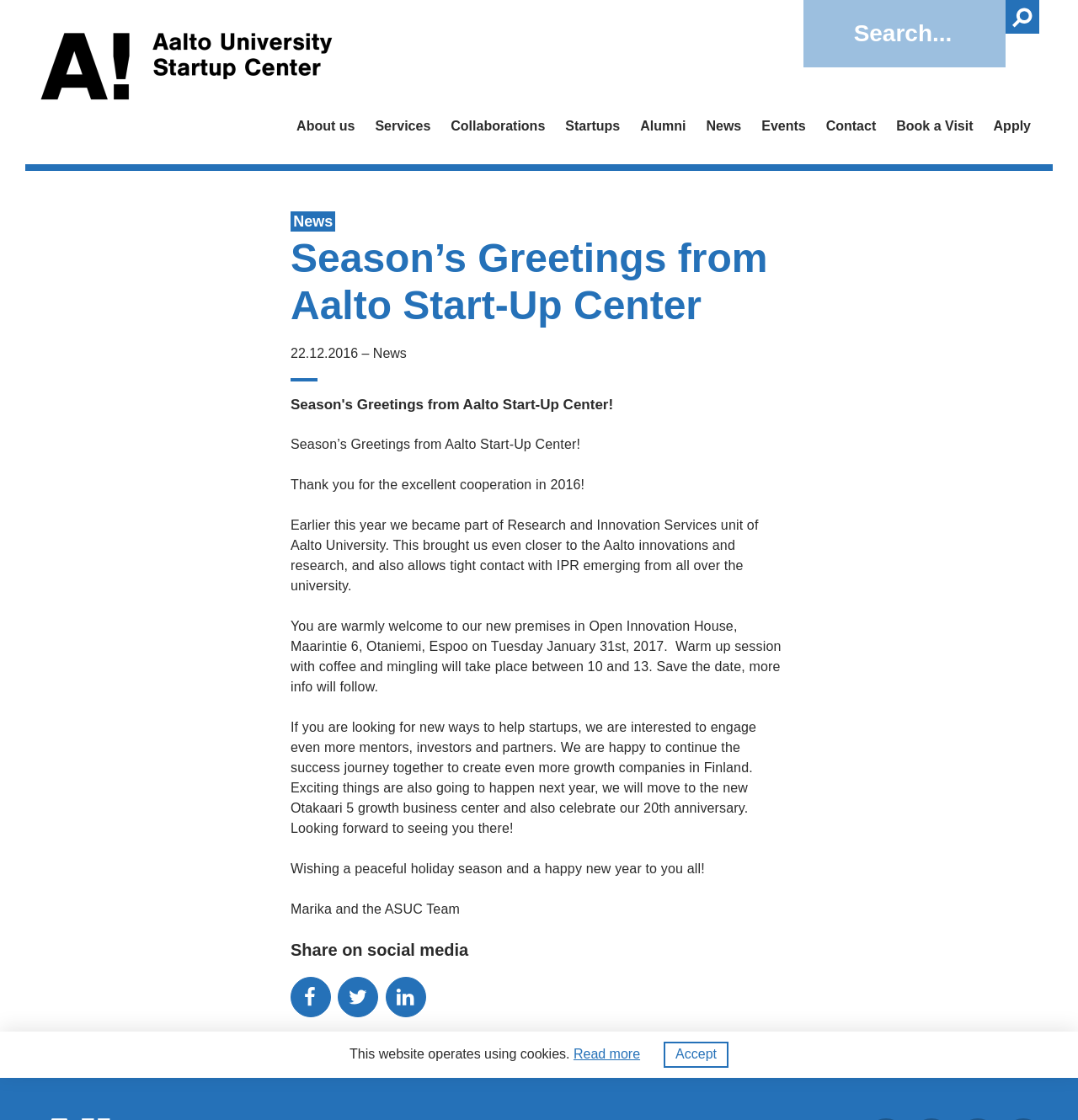Show the bounding box coordinates of the region that should be clicked to follow the instruction: "Read more about cookies."

[0.532, 0.934, 0.594, 0.949]